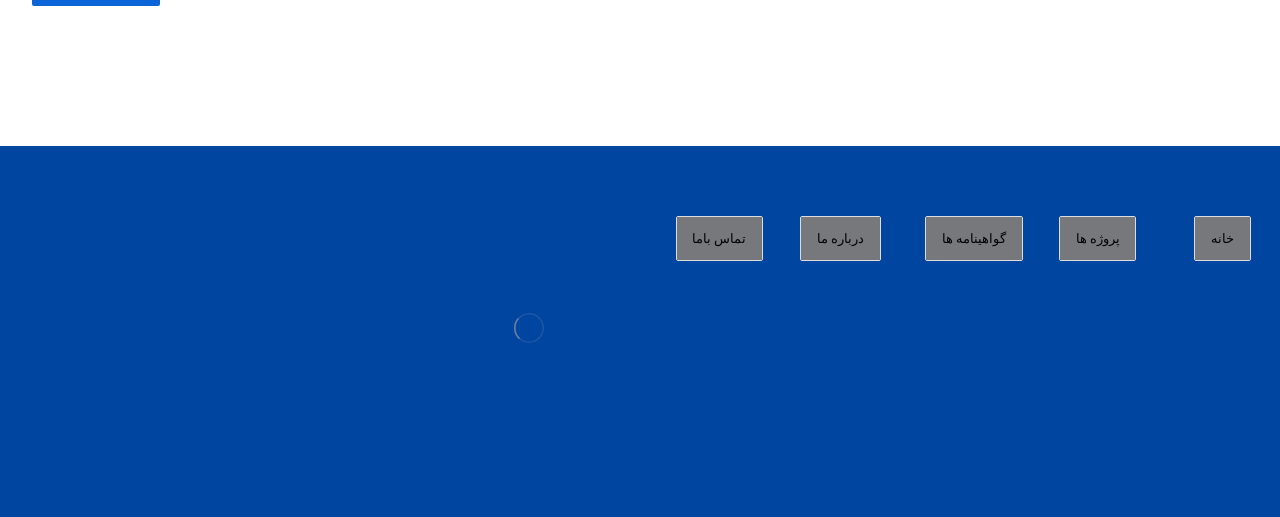Locate the bounding box coordinates of the item that should be clicked to fulfill the instruction: "view projects".

[0.827, 0.419, 0.888, 0.505]